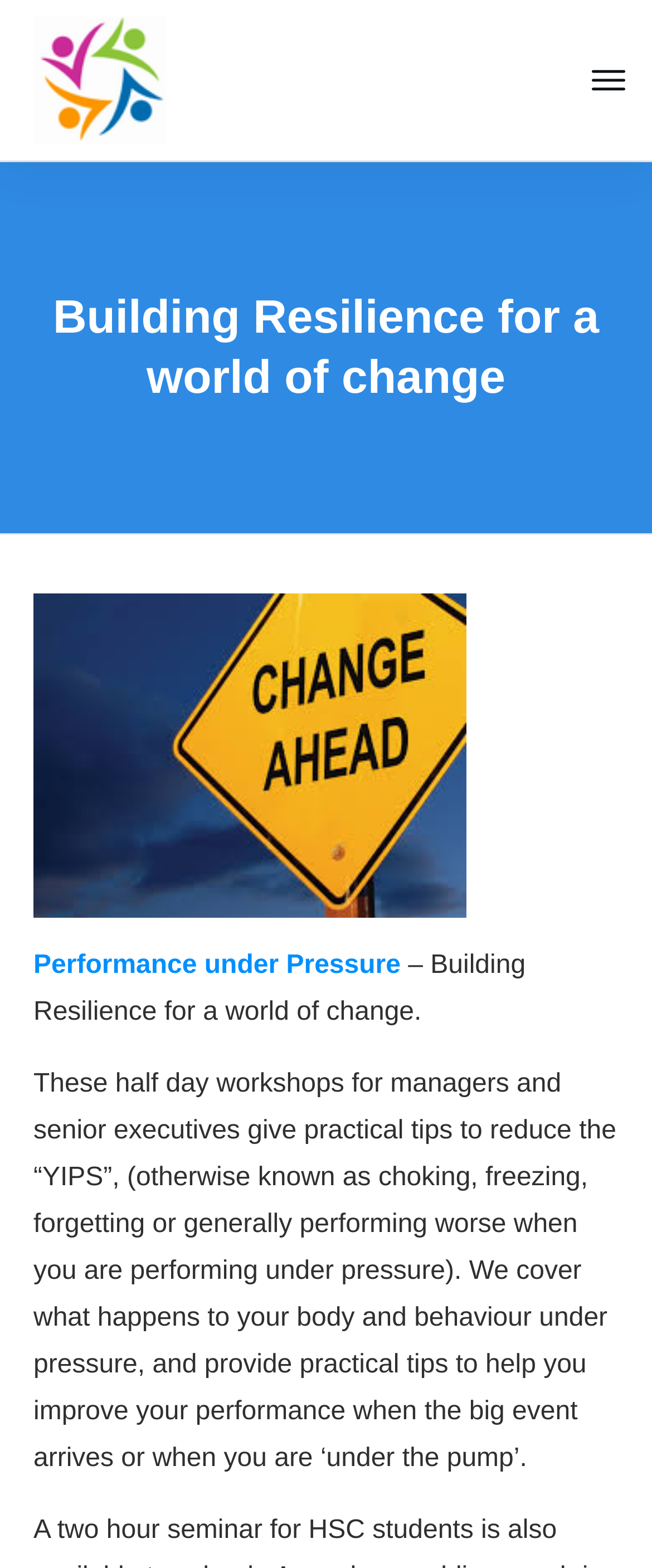Find the bounding box of the web element that fits this description: "Performance under Pressure".

[0.051, 0.607, 0.626, 0.625]